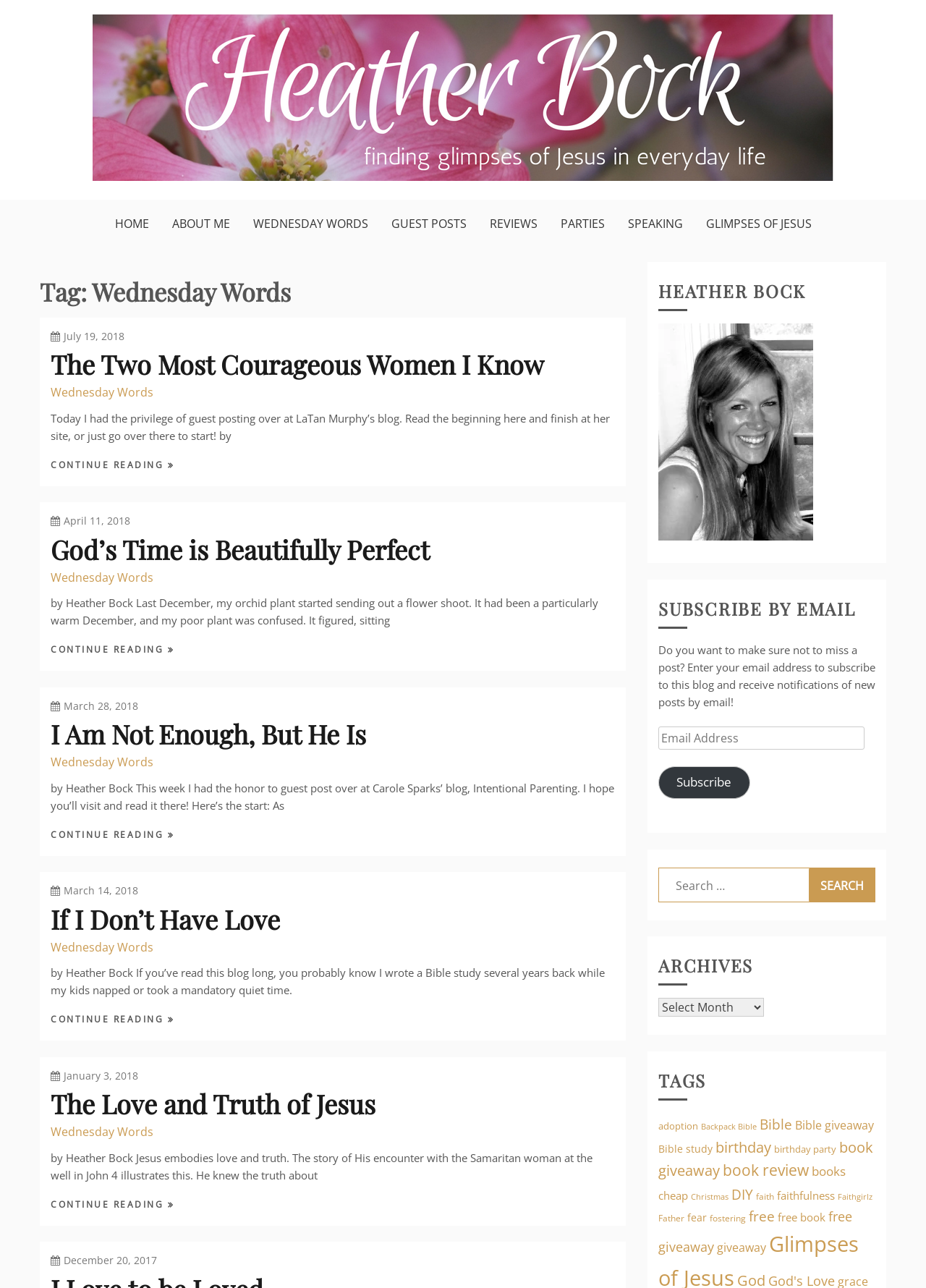Please answer the following question using a single word or phrase: 
What is the name of the blog author?

Heather Bock